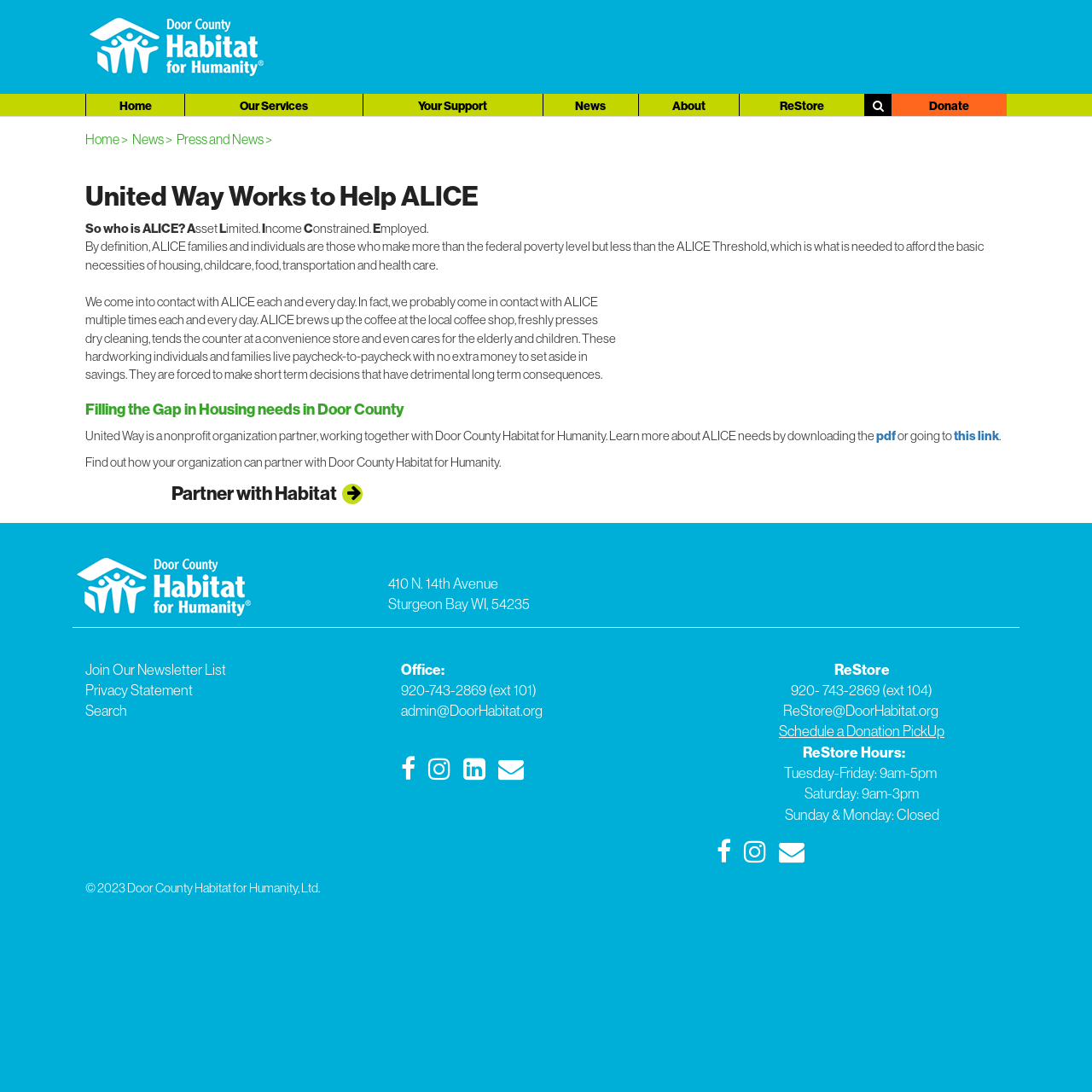What is the address of the organization?
We need a detailed and meticulous answer to the question.

The address of the organization can be found at the bottom of the webpage, which is 410 N. 14th Avenue, Sturgeon Bay WI, 54235.